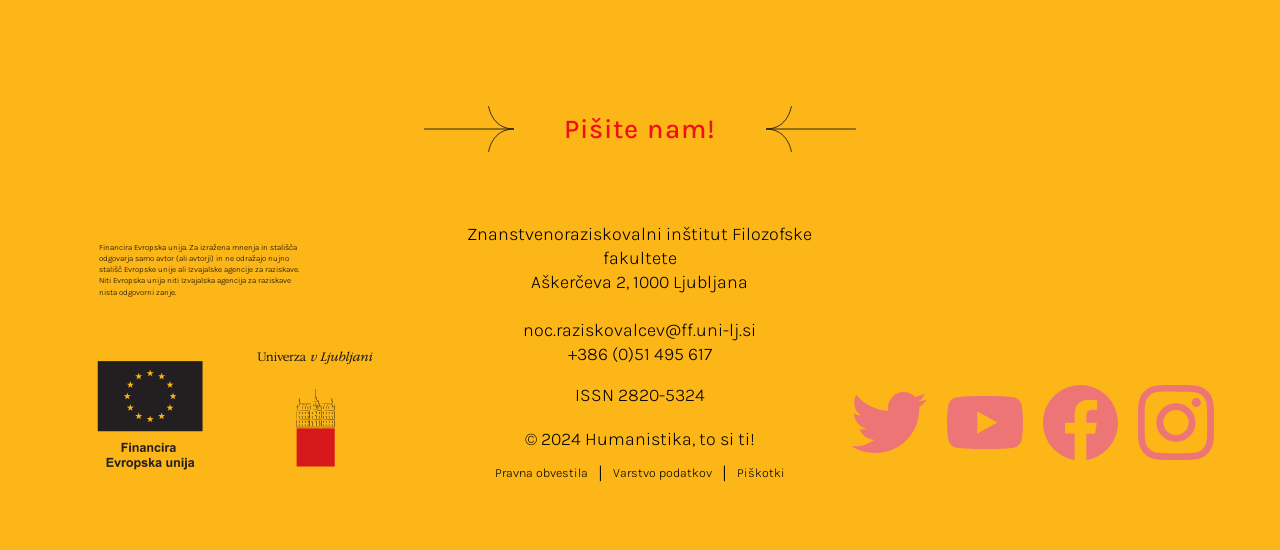Based on the description "noc.raziskovalcev@ff.uni-lj.si", find the bounding box of the specified UI element.

[0.409, 0.58, 0.591, 0.62]